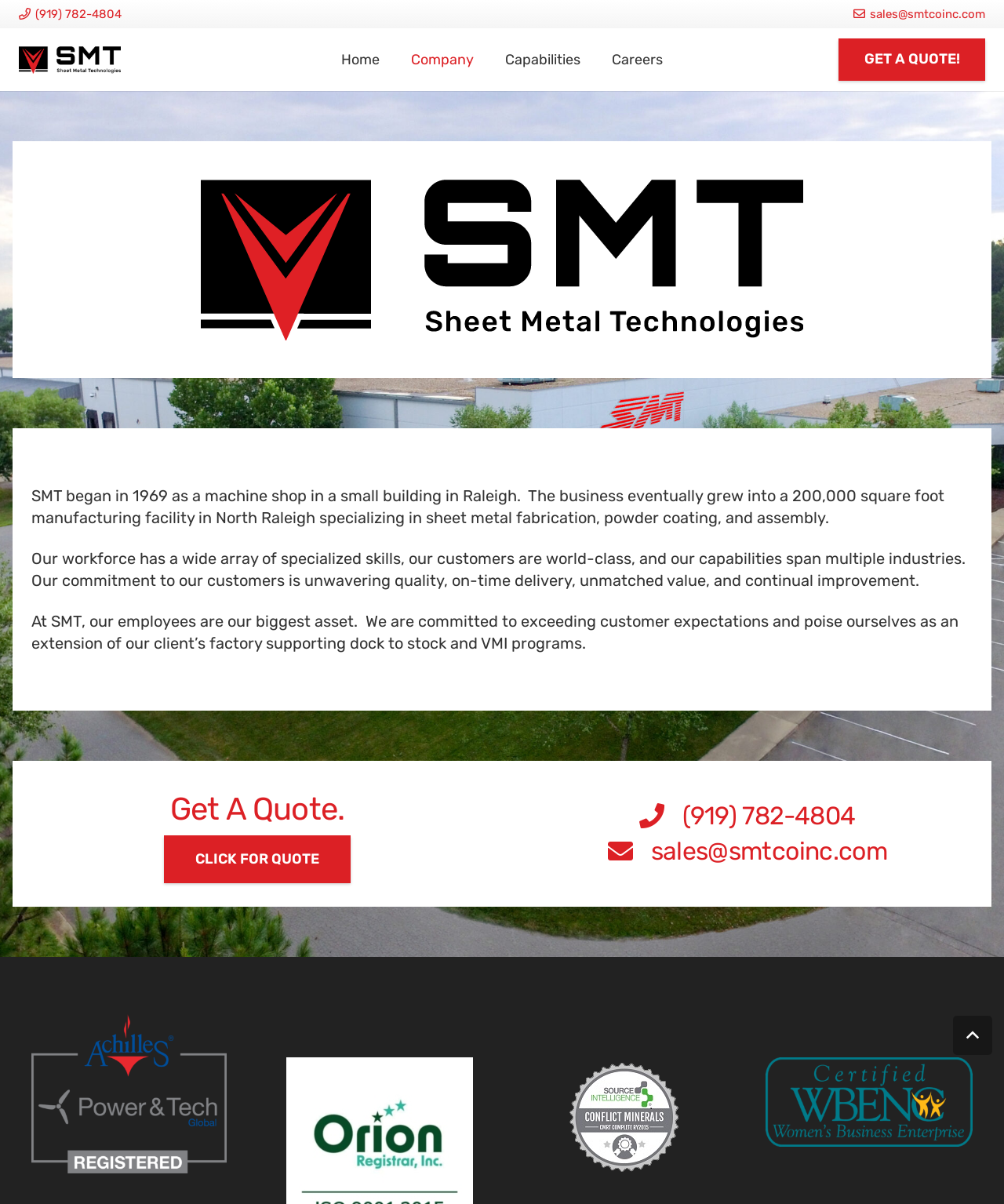How many images are there on the webpage?
Give a detailed and exhaustive answer to the question.

There are two images on the webpage, one is 'Achilles Power & Tech Global' and the other is 'Source Intelligence Conflict Minerals', both are located at the bottom of the webpage.